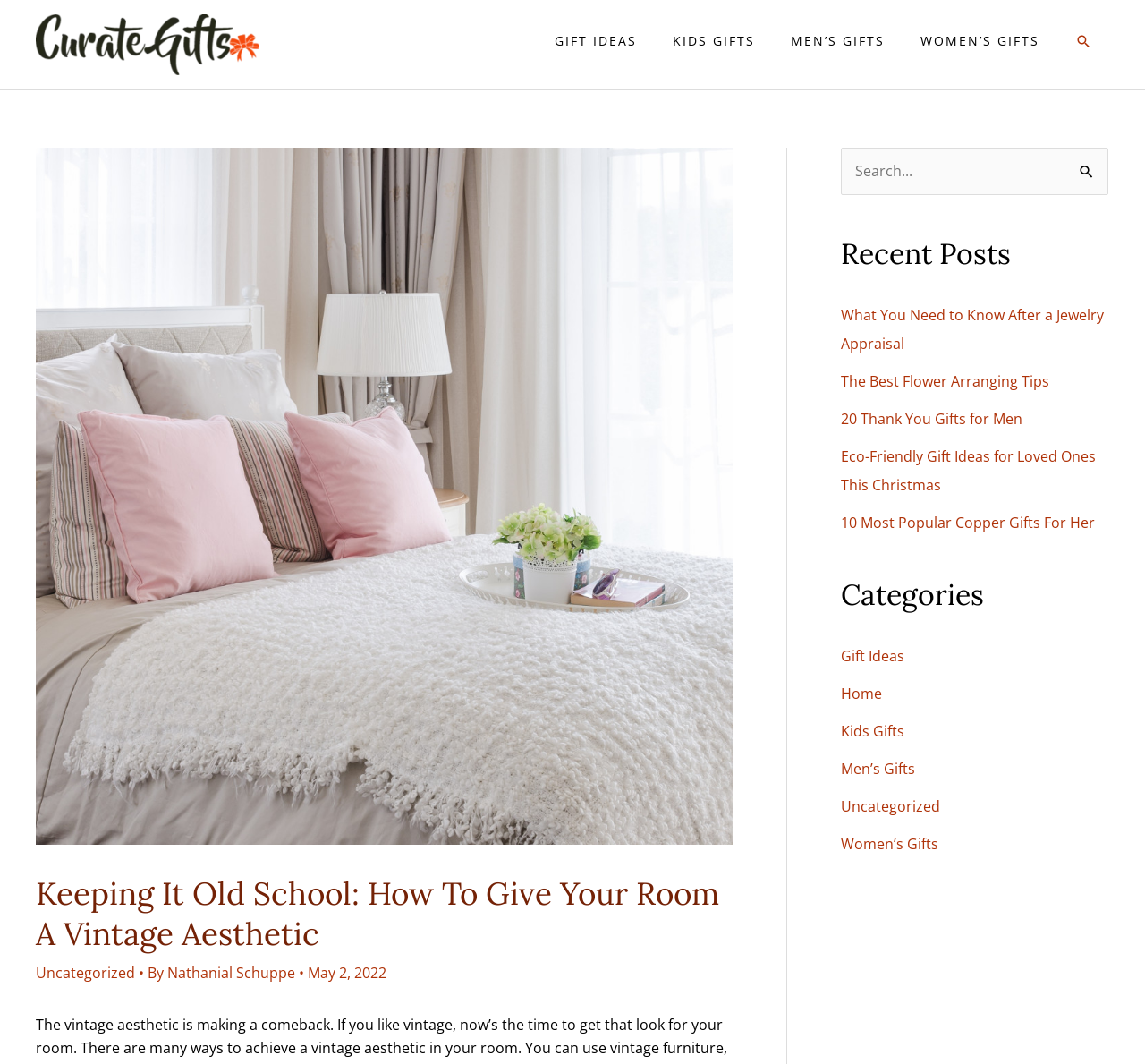Based on the provided description, "parent_node: Search for: value="Search"", find the bounding box of the corresponding UI element in the screenshot.

[0.933, 0.139, 0.968, 0.186]